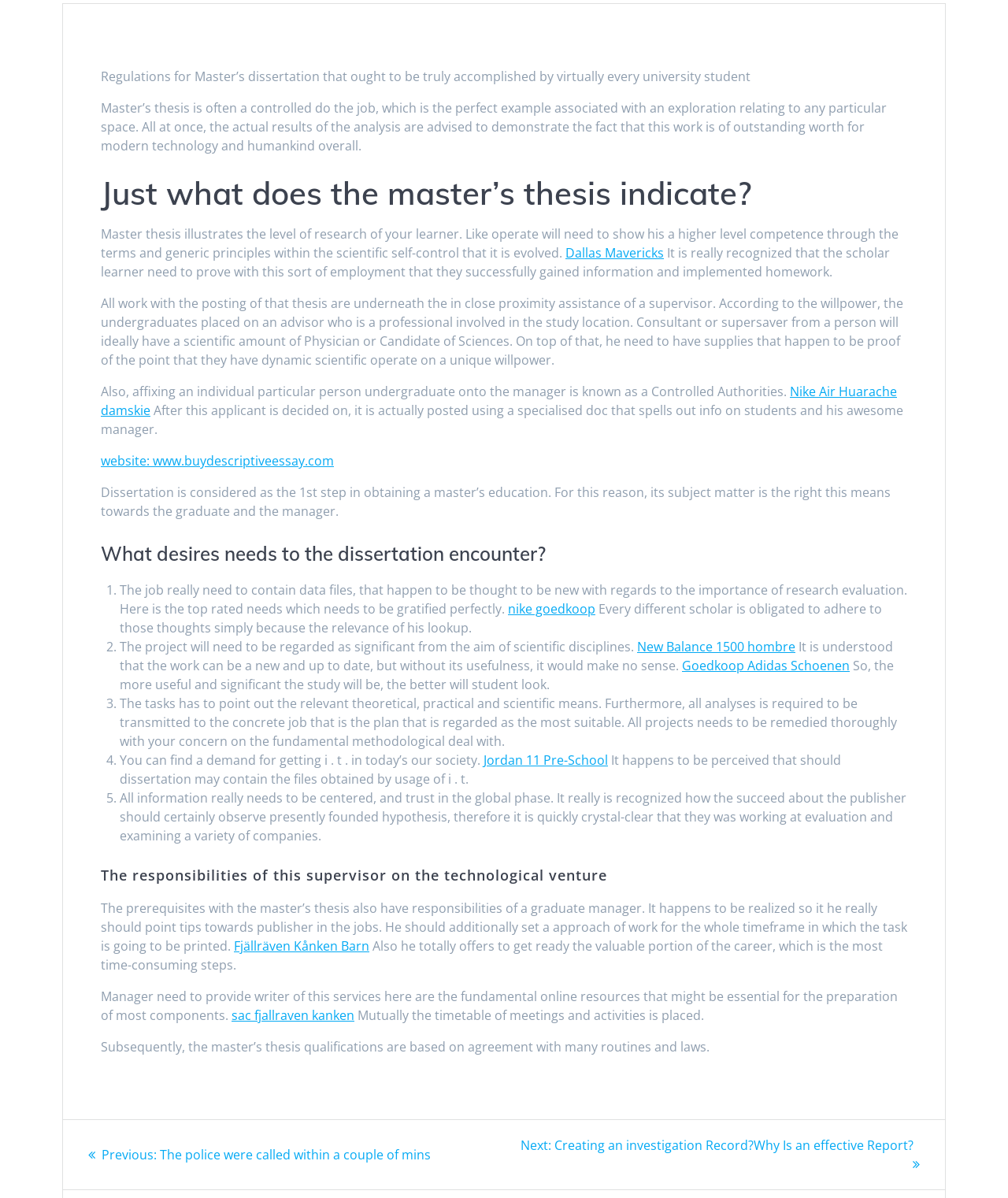Please determine the bounding box coordinates for the UI element described as: "nike goedkoop".

[0.504, 0.501, 0.591, 0.516]